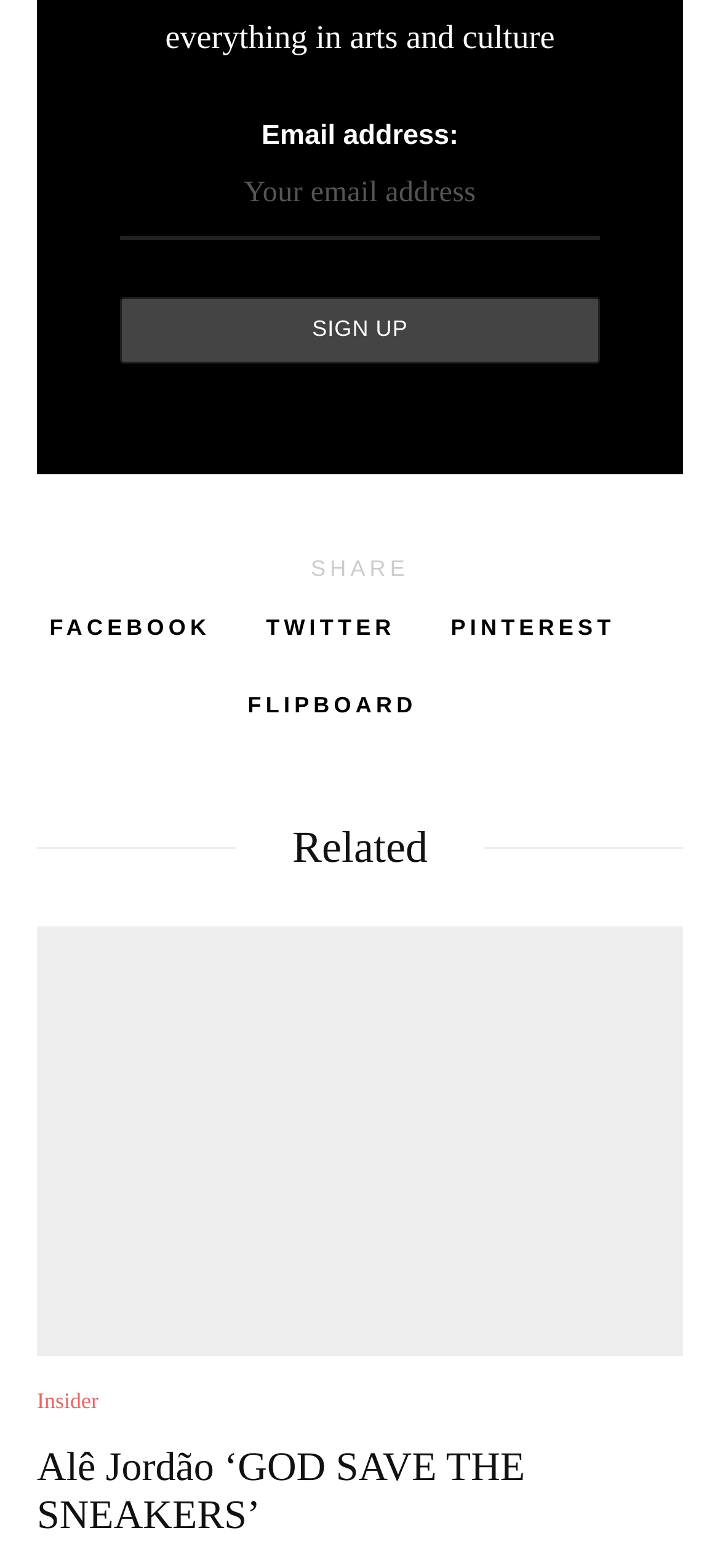Based on the image, please respond to the question with as much detail as possible:
How many social media platforms are available for sharing?

There are four social media platforms available for sharing: Facebook, Twitter, Pinterest, and Flipboard, each with its own link and icon.